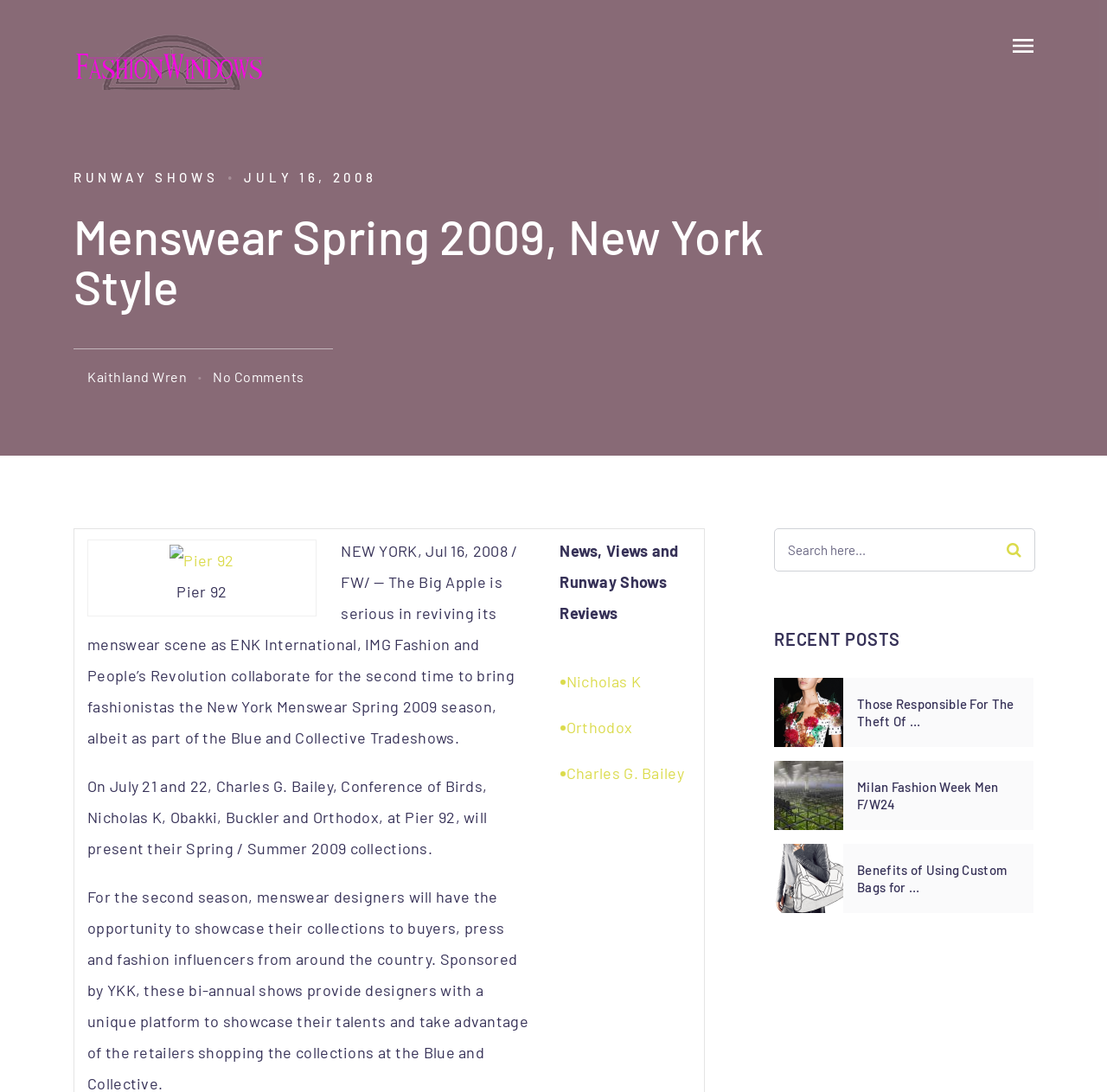What is the category of the article 'Those Responsible For The Theft Of The Balmain Collection Have Been Arrested'?
Please give a detailed and elaborate explanation in response to the question.

The category of the article 'Those Responsible For The Theft Of The Balmain Collection Have Been Arrested' can be found by looking at the section header 'RECENT POSTS' and seeing that this article is listed under it.